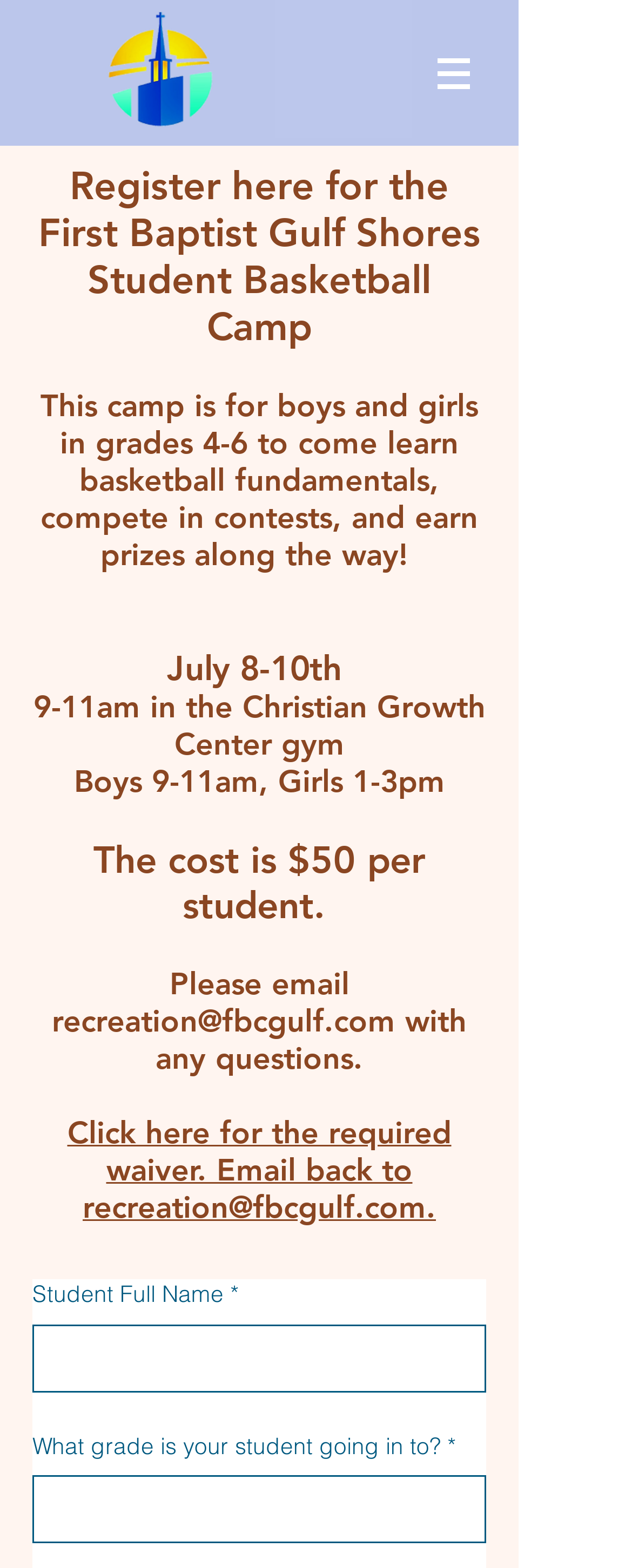Where is the basketball camp being held?
Use the information from the image to give a detailed answer to the question.

The webpage mentions that the camp will be held in the Christian Growth Center gym, which is the location specified for the event.